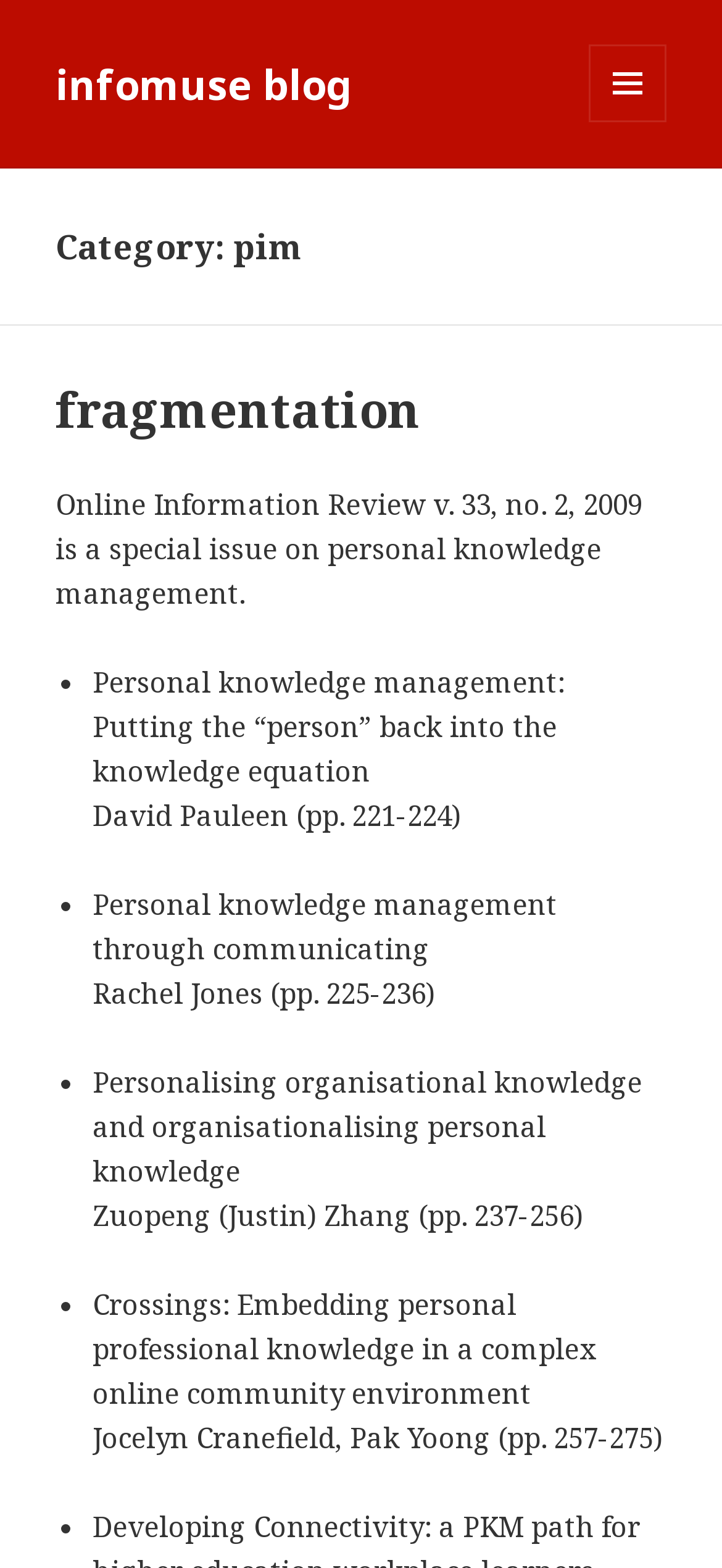Please determine the bounding box coordinates for the element with the description: "fragmentation".

[0.077, 0.24, 0.582, 0.282]